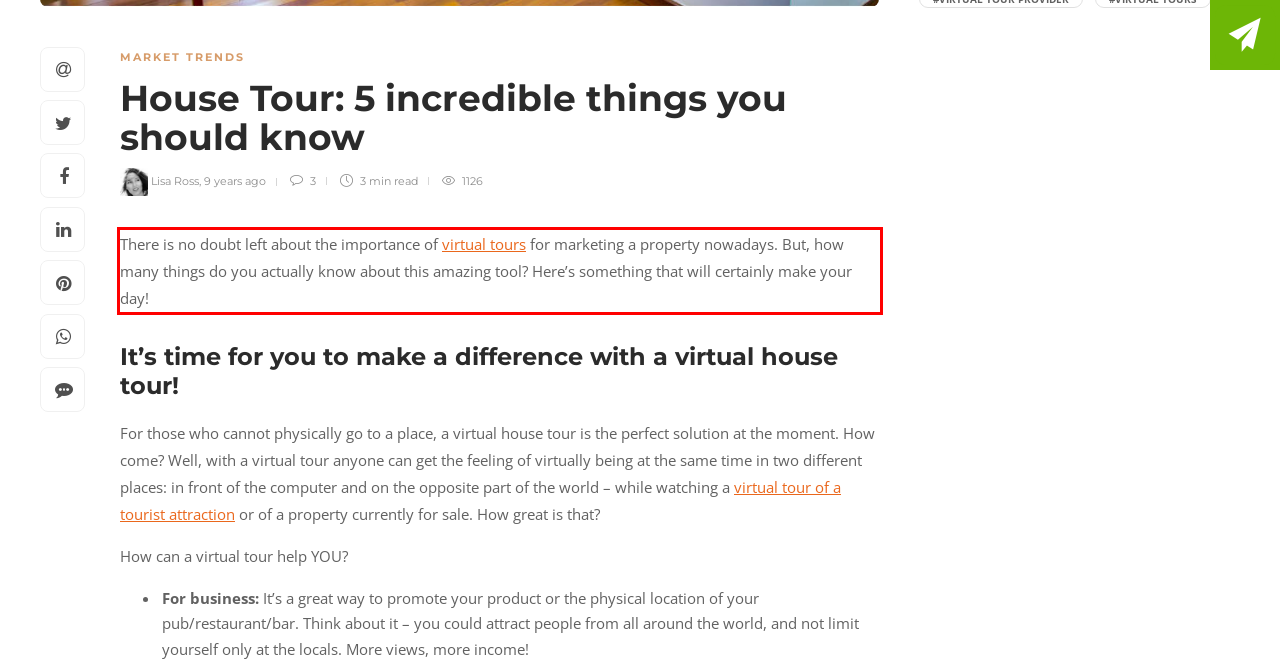Using the provided screenshot of a webpage, recognize and generate the text found within the red rectangle bounding box.

There is no doubt left about the importance of virtual tours for marketing a property nowadays. But, how many things do you actually know about this amazing tool? Here’s something that will certainly make your day!